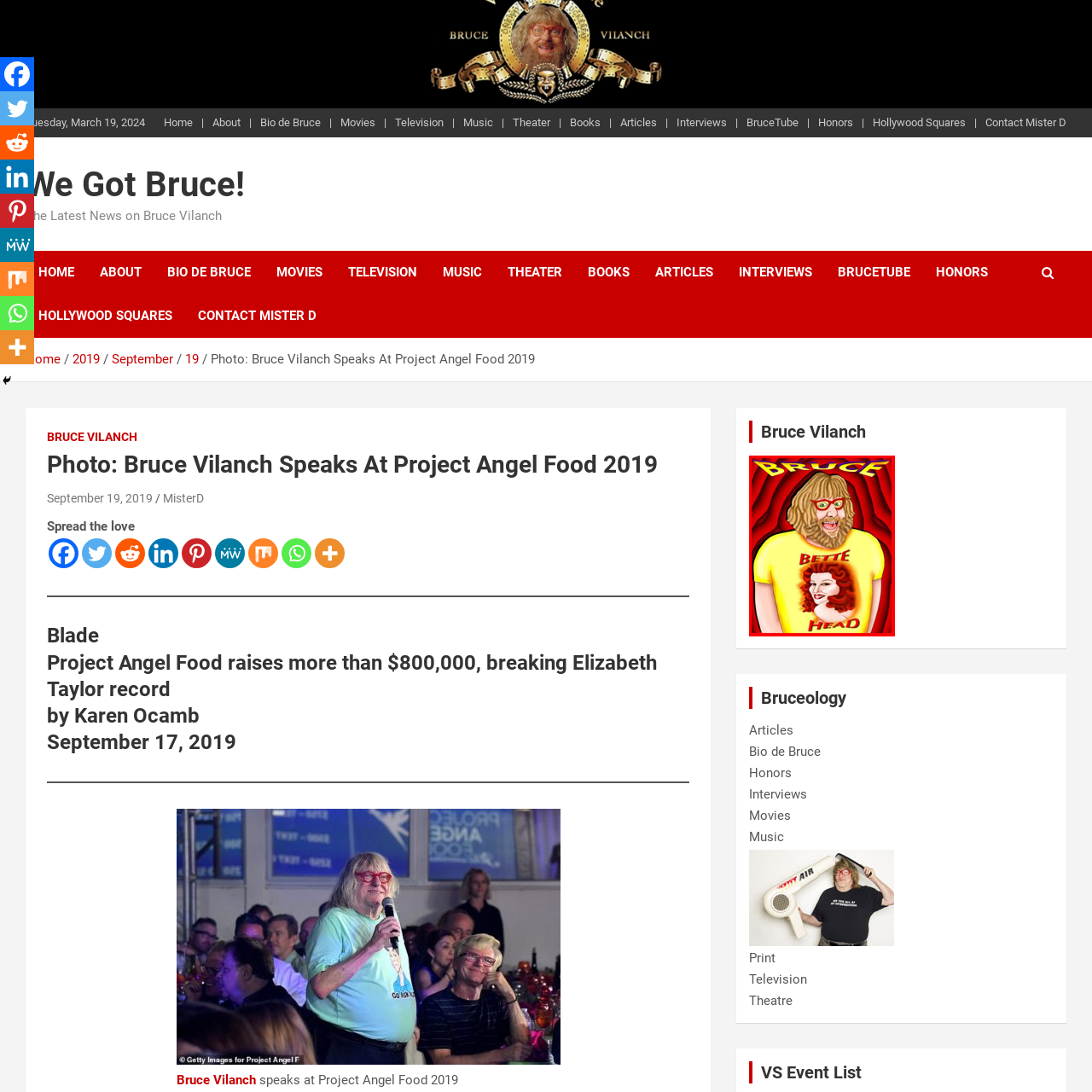Write a thorough description of the contents of the image marked by the red outline.

The image features a stylized and humorous portrayal of Bruce Vilanch, a well-known comedian and writer. He has a distinctive look with shaggy, curly hair and bright red glasses, embodying a playful and vibrant personality. Bruce is wearing a bright yellow t-shirt emblazoned with the text "BETTE HEAD," showcasing a graphic illustration of Bette Midler, a renowned entertainer. The background is a bold, theatrical red curtain, adding to the lively and fun atmosphere of the image. This artwork reflects Bruce's connection to the entertainment industry and his affinity for campy humor and celebrity culture.